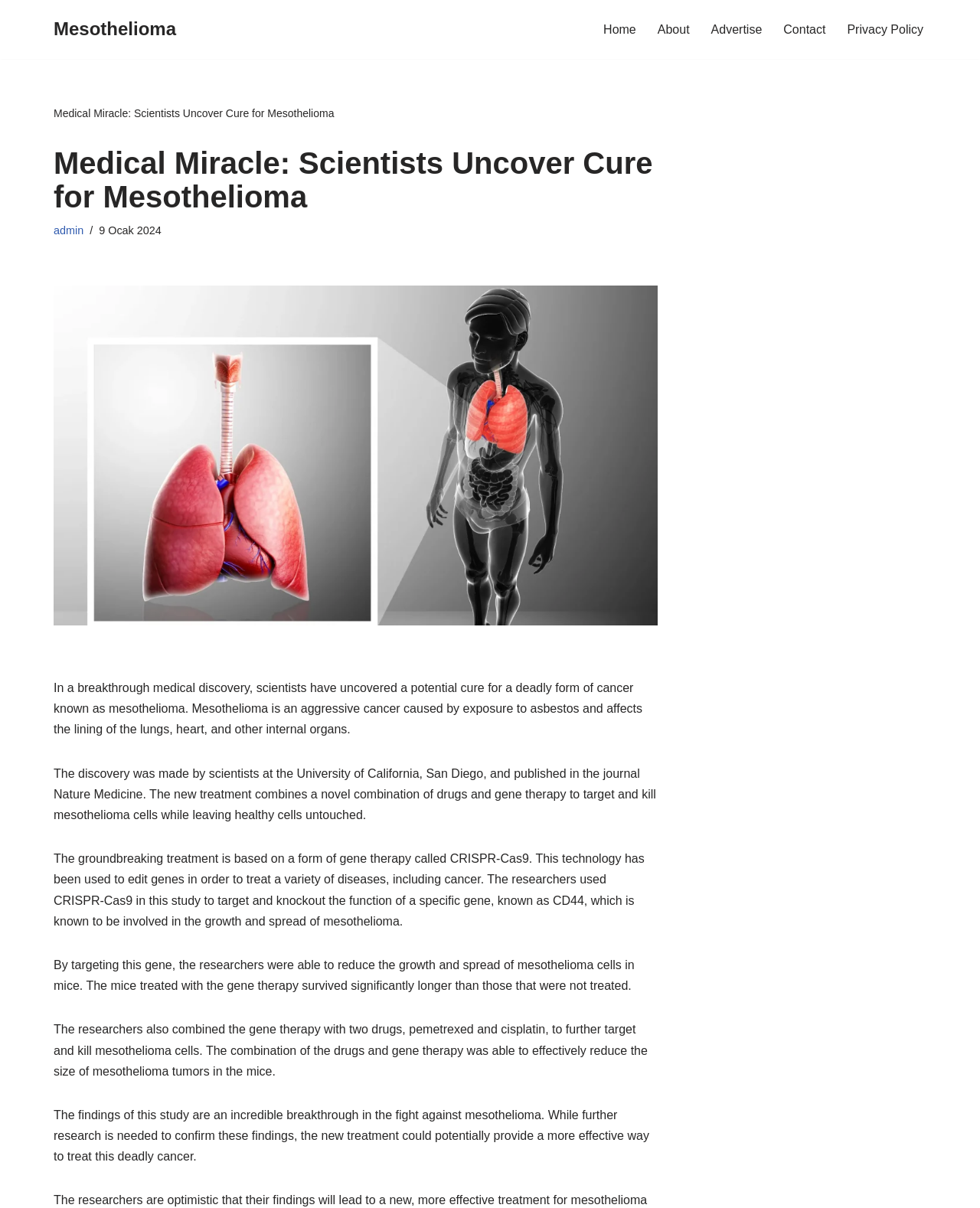Please examine the image and provide a detailed answer to the question: How long did the mice treated with the gene therapy survive?

The mice treated with the gene therapy survived significantly longer than those that were not treated, as mentioned in the static text element with the description 'The mice treated with the gene therapy survived significantly longer than those that were not treated.'